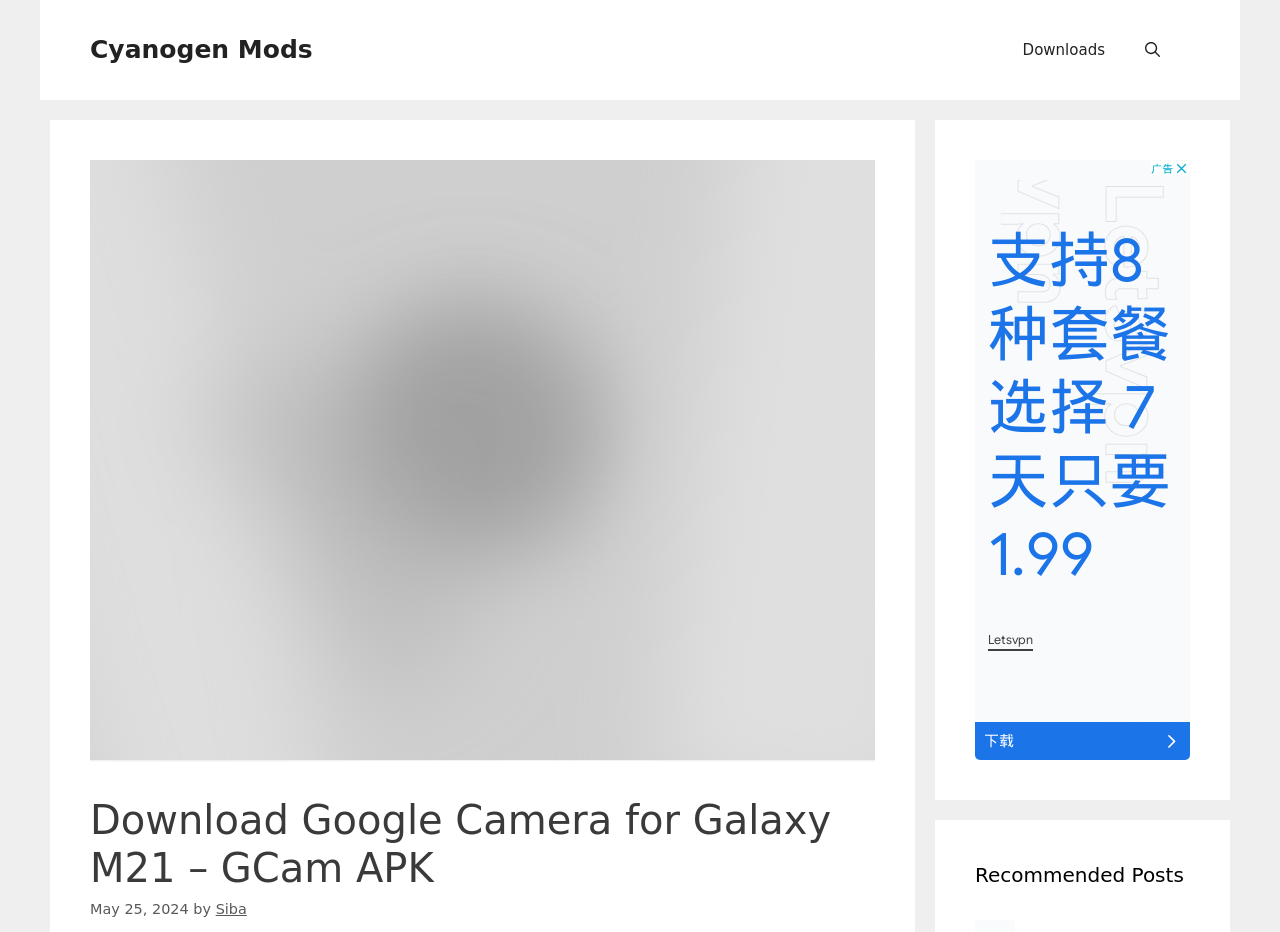Who is the author of the webpage content?
Please provide a single word or phrase based on the screenshot.

Siba